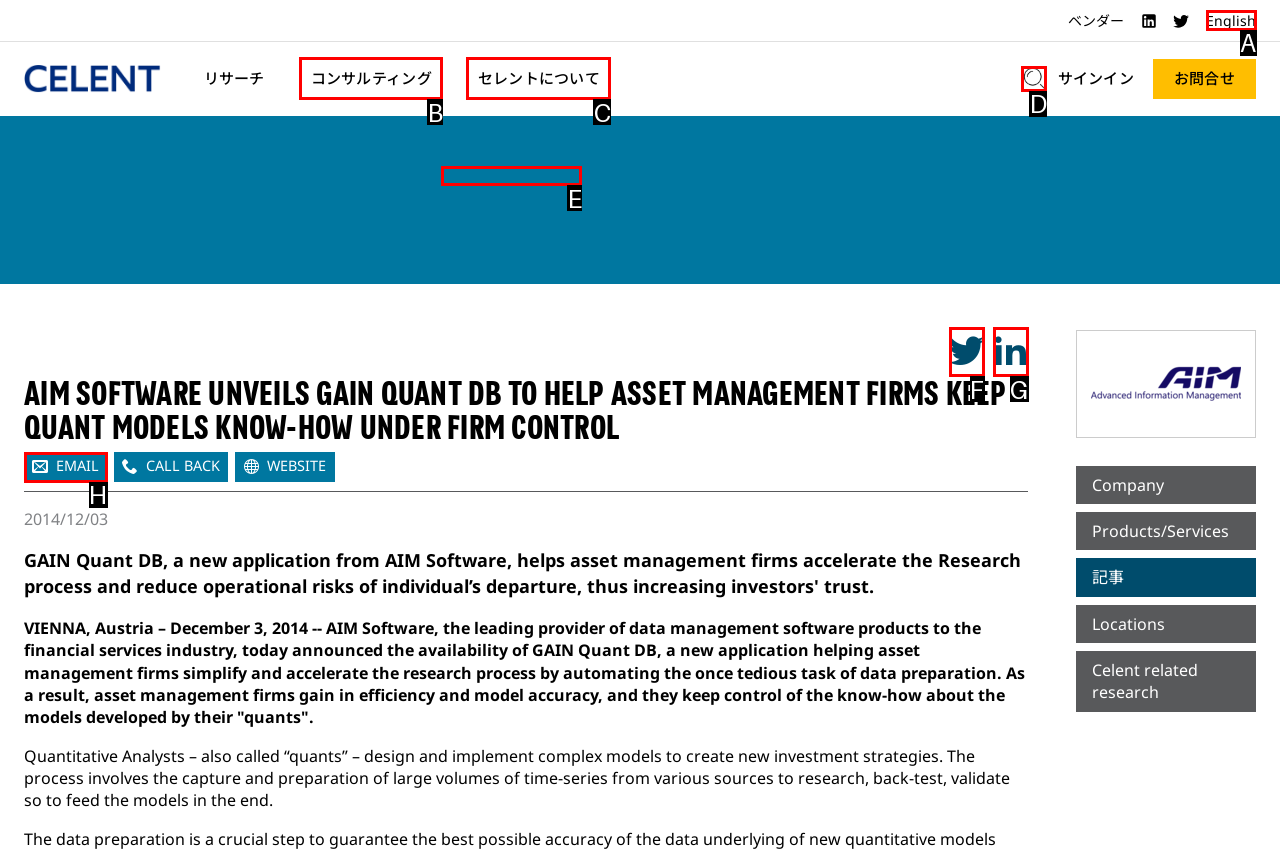Based on the provided element description: parent_node: サインイン, identify the best matching HTML element. Respond with the corresponding letter from the options shown.

D